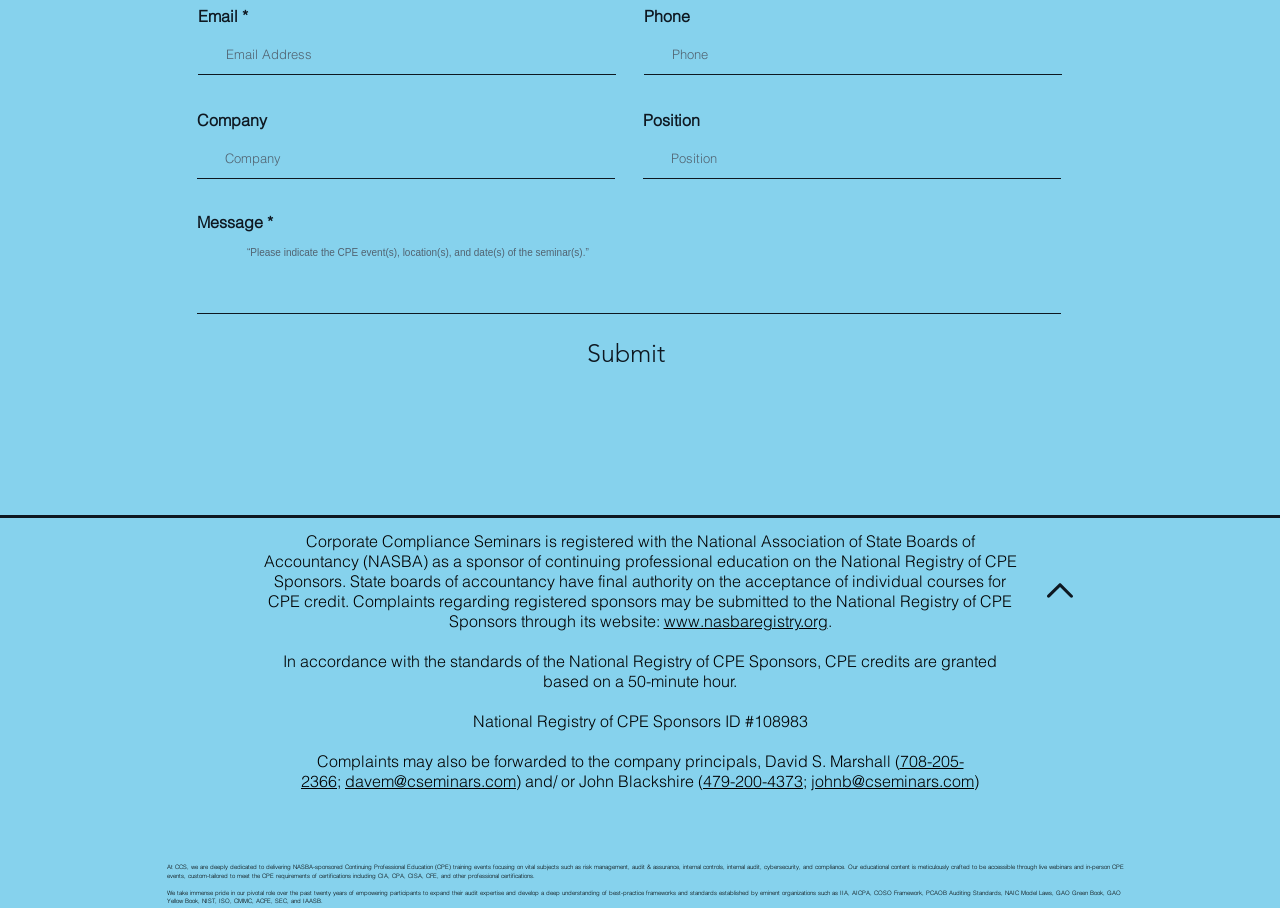Please determine the bounding box coordinates of the clickable area required to carry out the following instruction: "Go to top of page". The coordinates must be four float numbers between 0 and 1, represented as [left, top, right, bottom].

[0.818, 0.643, 0.838, 0.659]